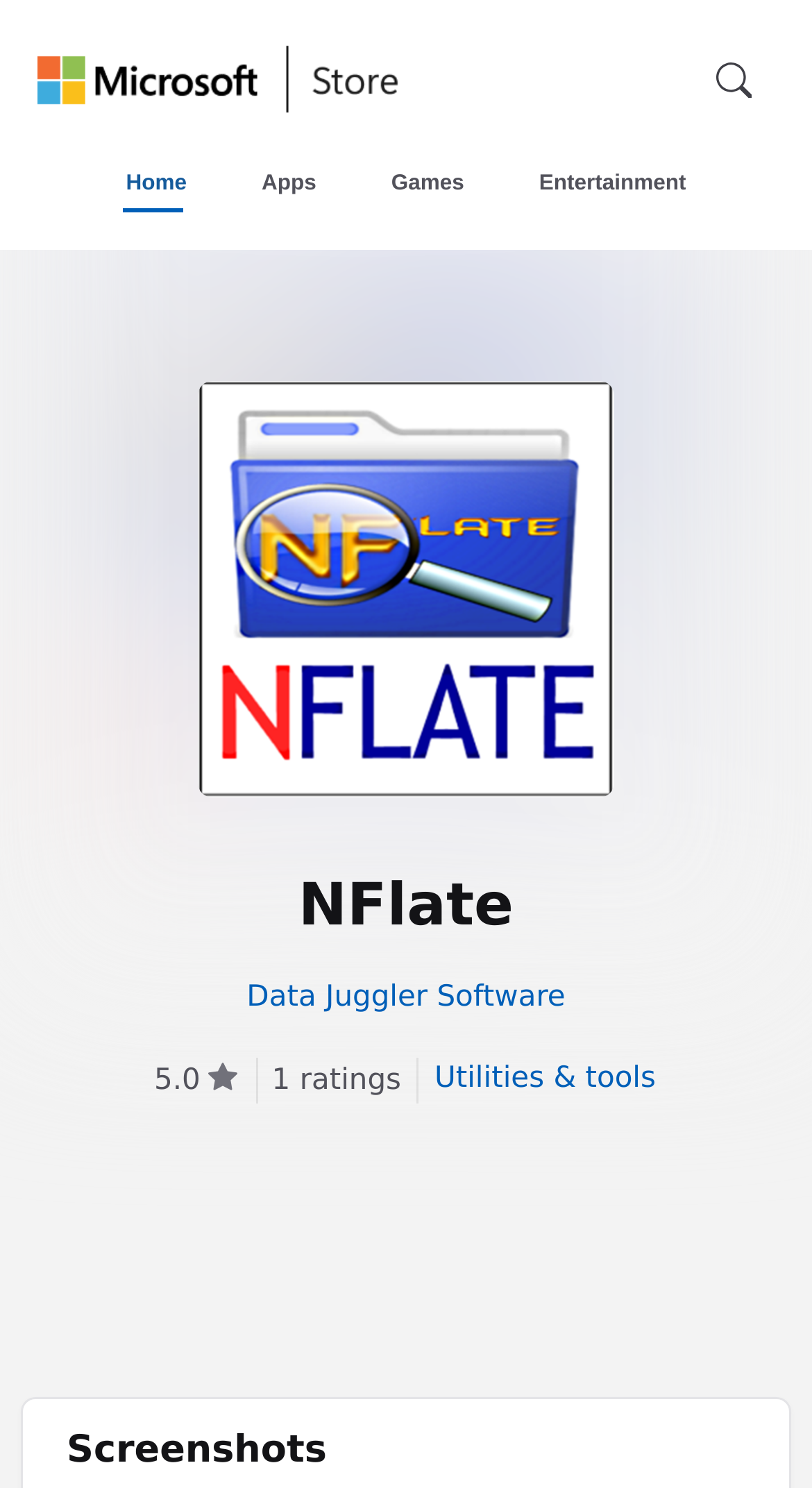Provide your answer in a single word or phrase: 
What is the name of the software?

NFlate